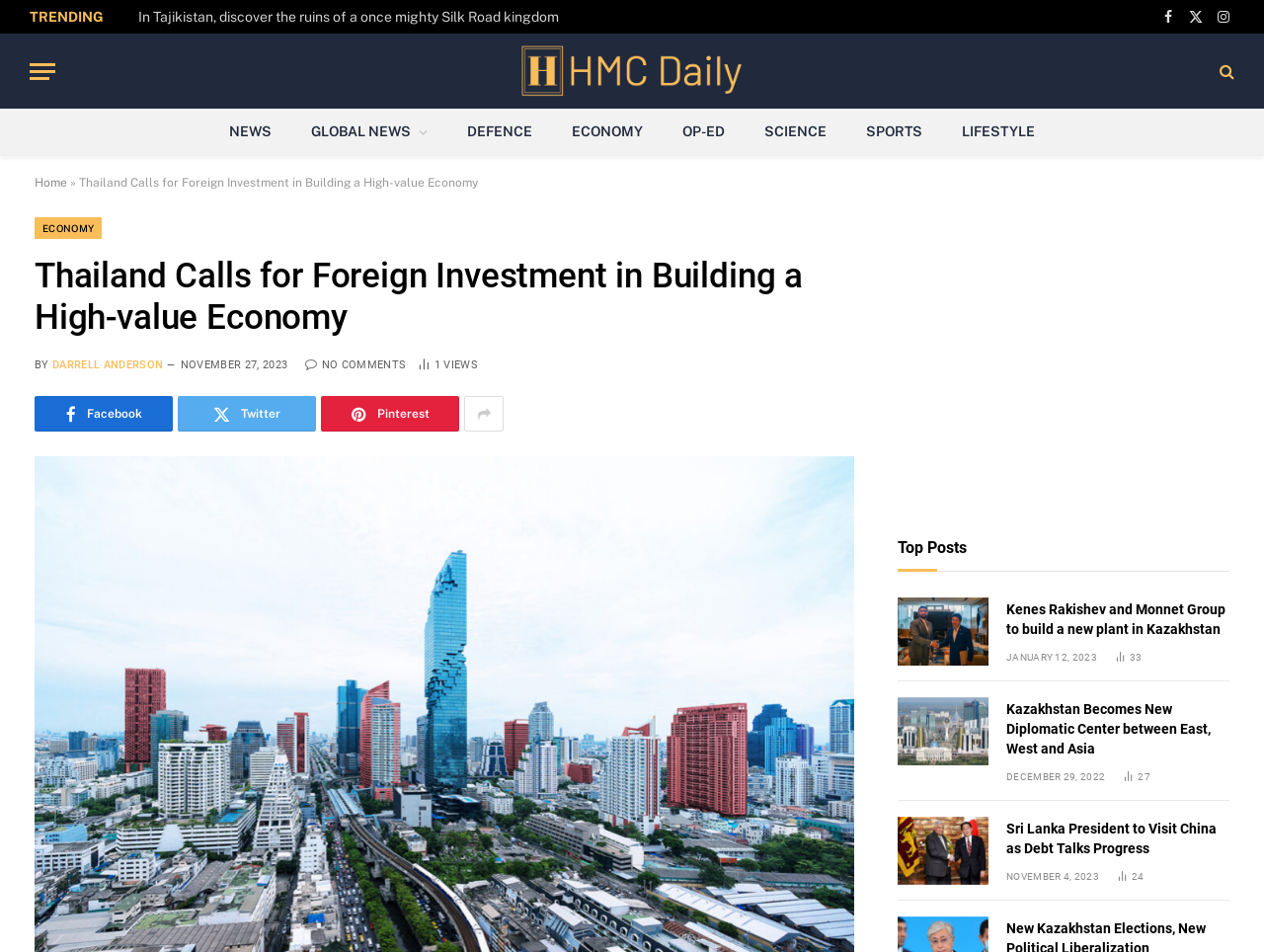What is the date of the article 'Kenes Rakishev and Monnet Group to build a new plant in Kazakhstan'?
Please provide a single word or phrase as the answer based on the screenshot.

JANUARY 12, 2023